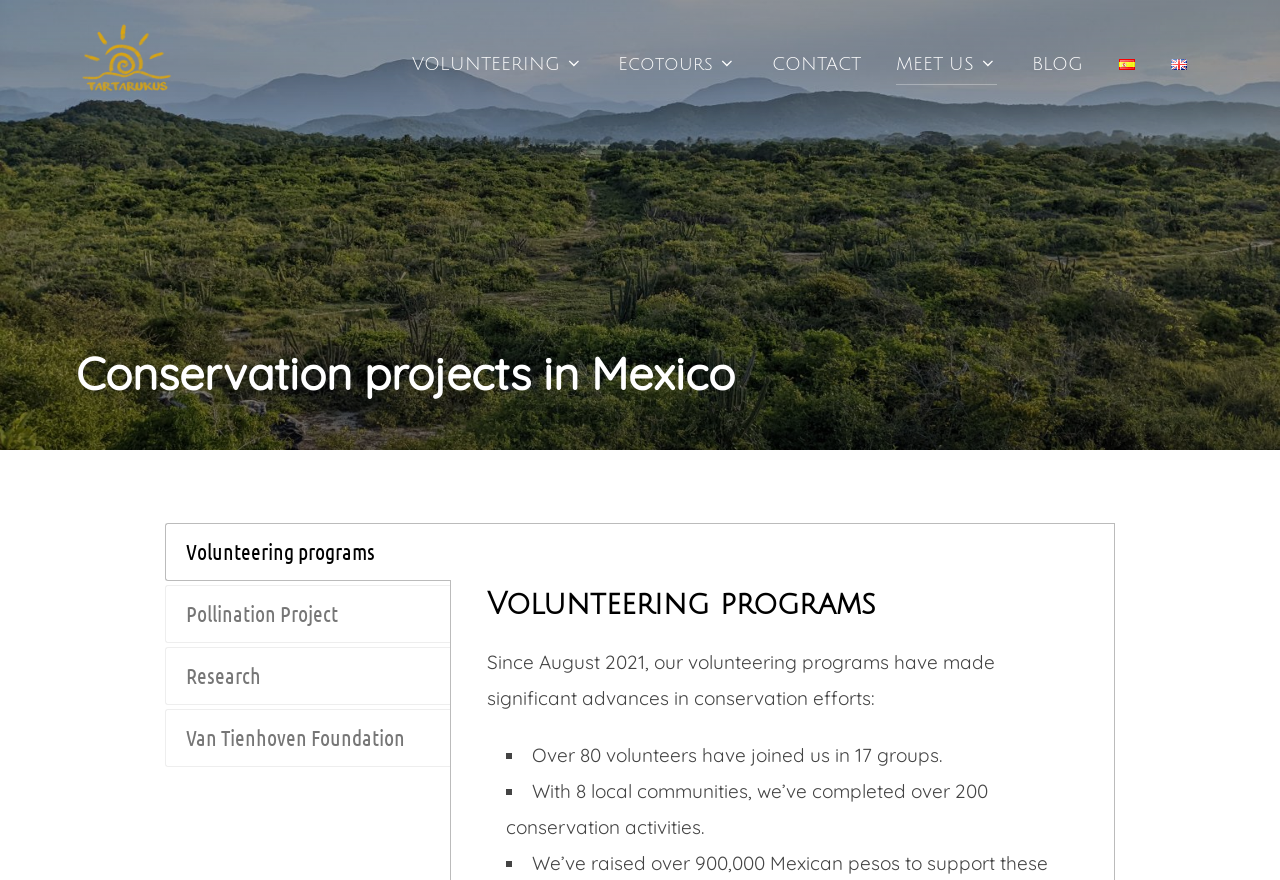How many local communities have participated in conservation activities?
Refer to the image and answer the question using a single word or phrase.

8